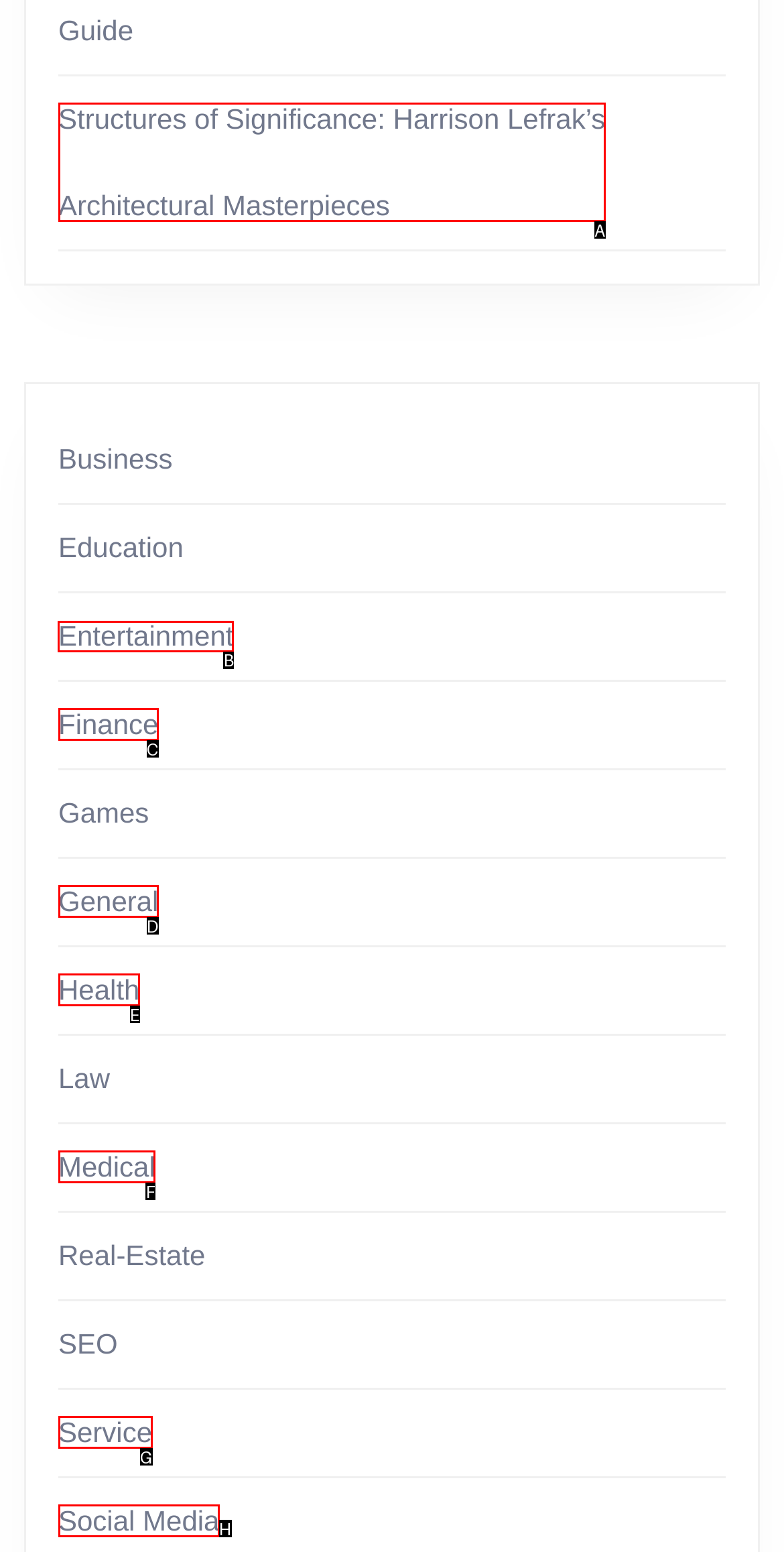Tell me the correct option to click for this task: Explore Entertainment options
Write down the option's letter from the given choices.

B